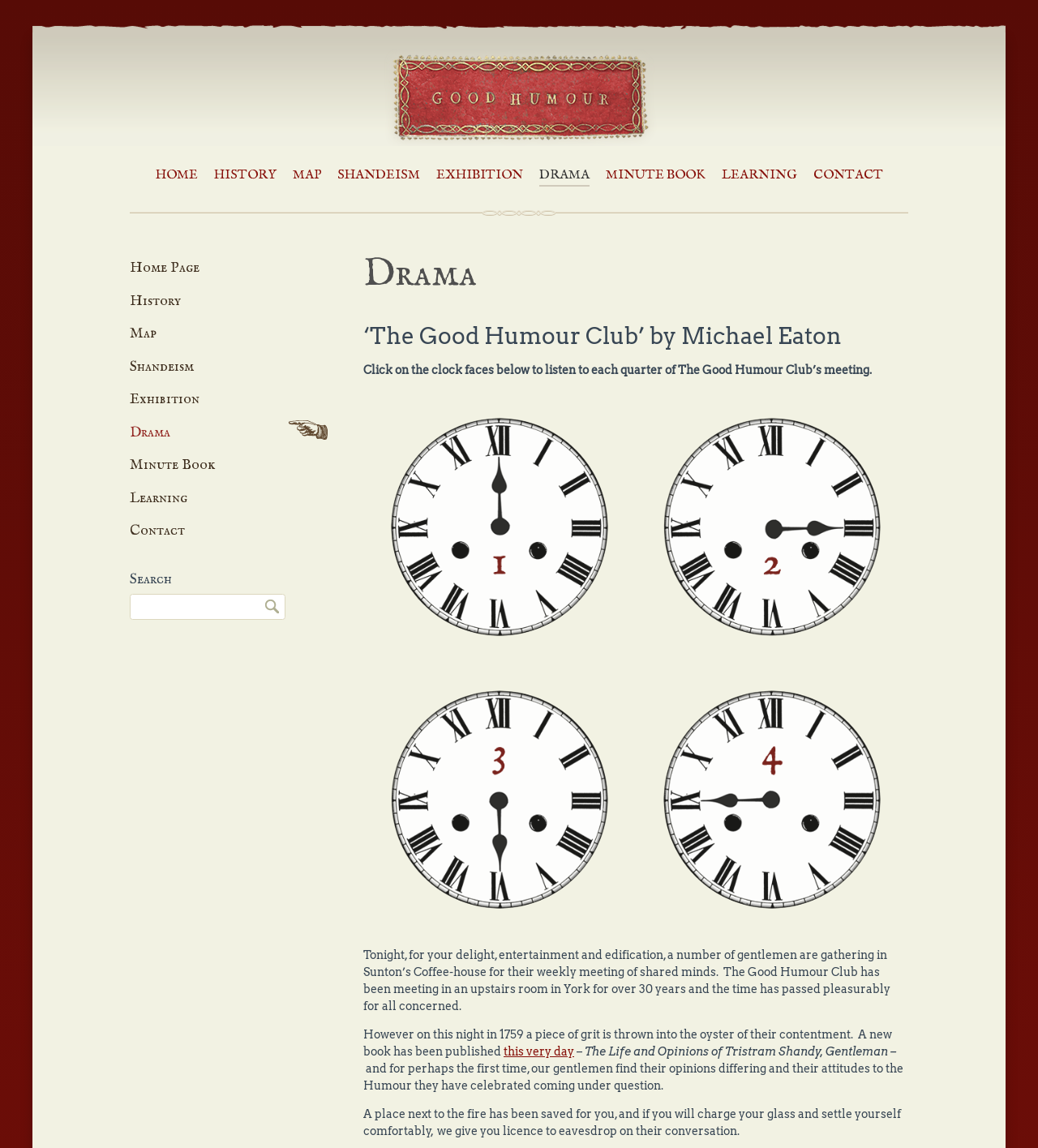Determine the bounding box coordinates of the element's region needed to click to follow the instruction: "Search for something". Provide these coordinates as four float numbers between 0 and 1, formatted as [left, top, right, bottom].

[0.125, 0.517, 0.275, 0.539]